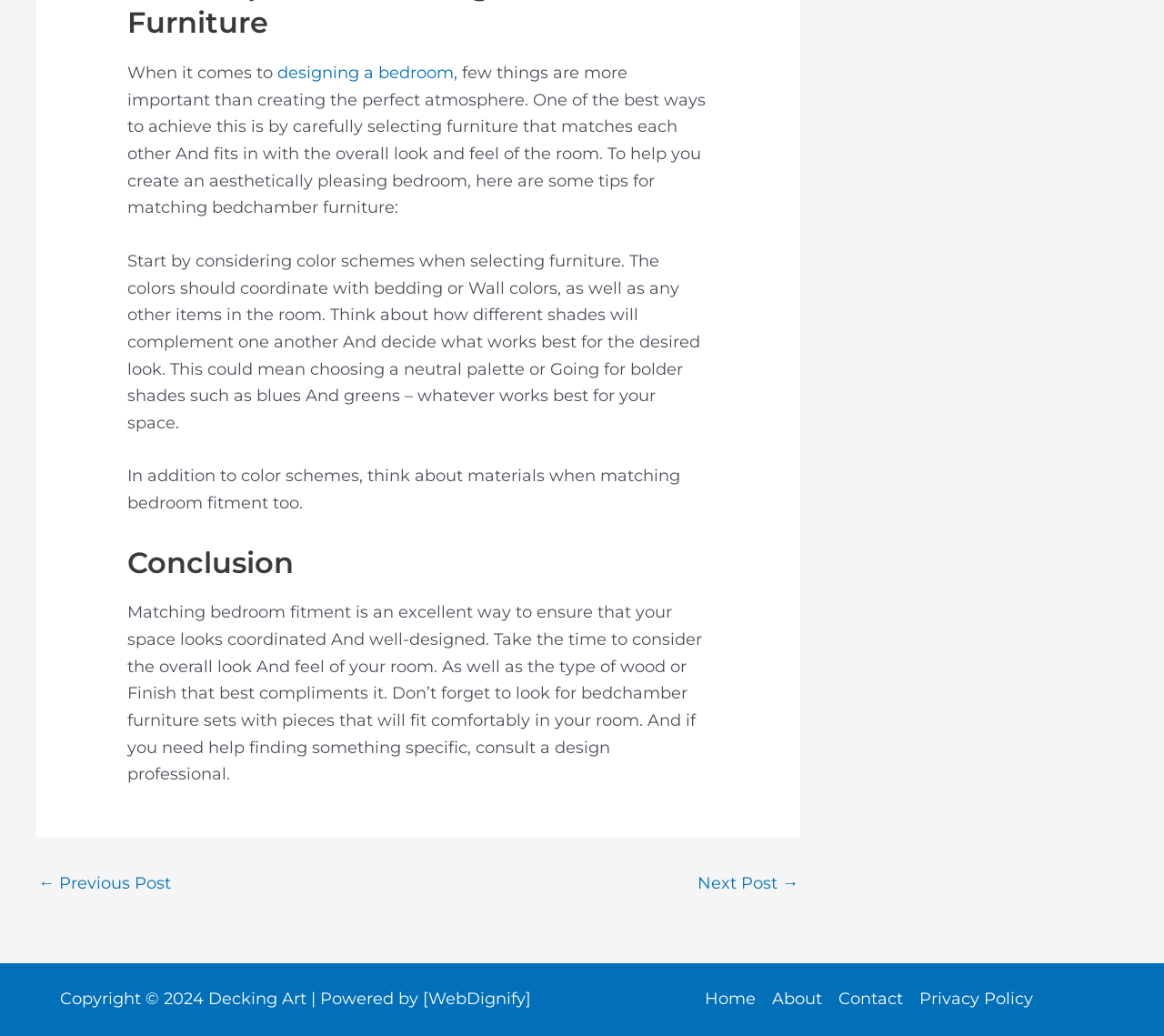What is the name of the website?
Identify the answer in the screenshot and reply with a single word or phrase.

Decking Art